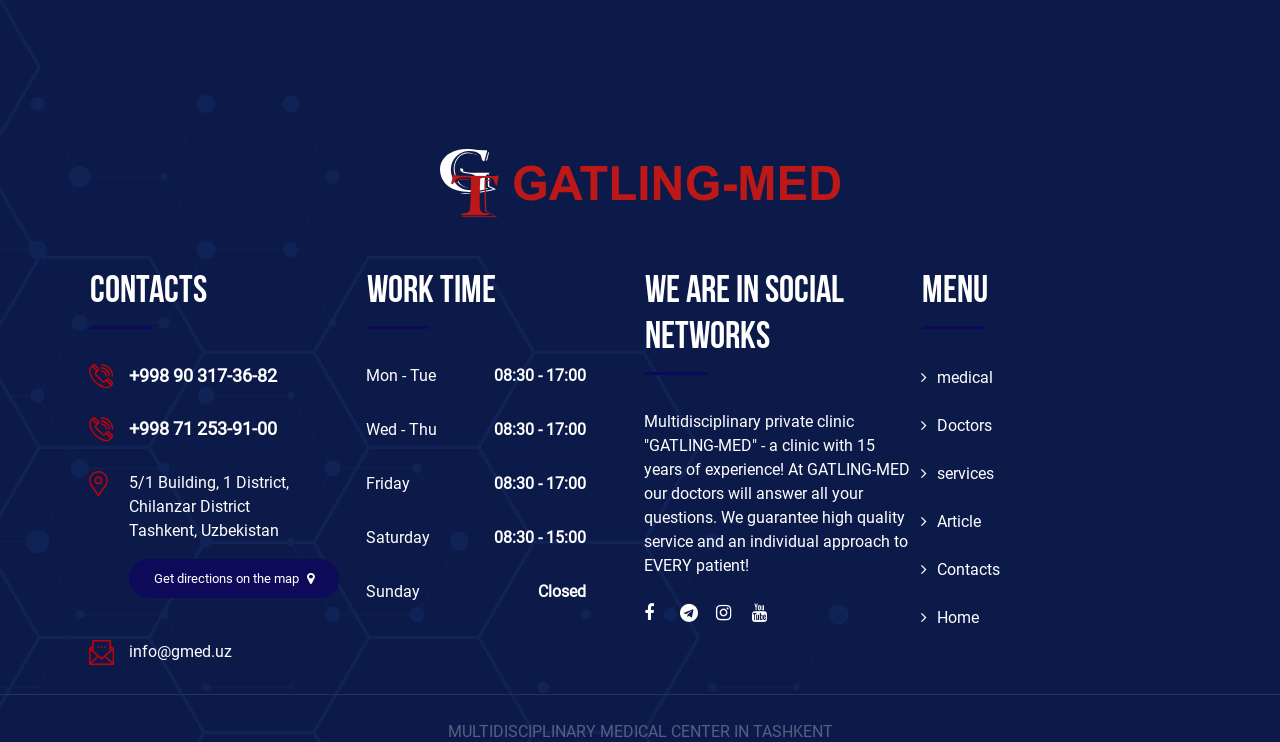Locate the bounding box coordinates of the area that needs to be clicked to fulfill the following instruction: "Follow the clinic on social media". The coordinates should be in the format of four float numbers between 0 and 1, namely [left, top, right, bottom].

[0.503, 0.805, 0.519, 0.846]